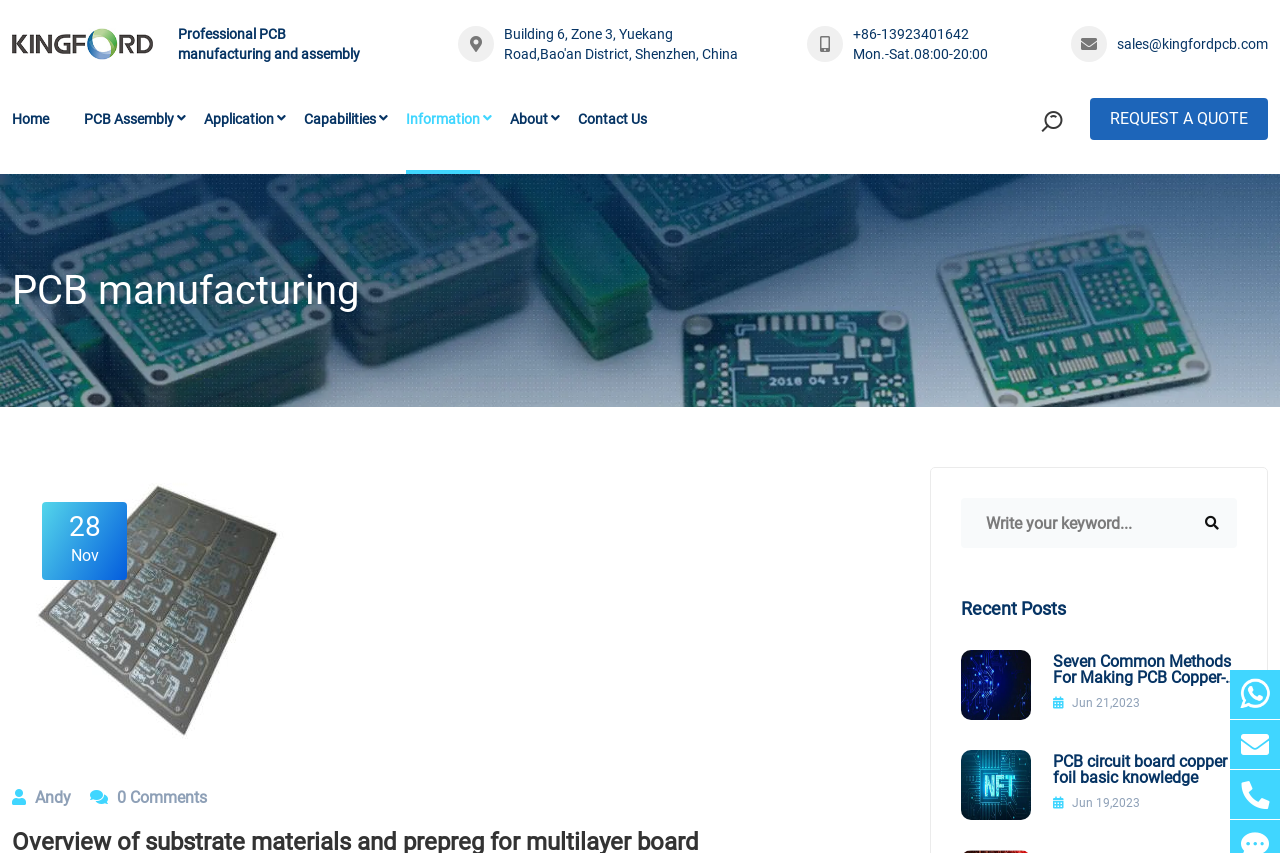Can you find the bounding box coordinates of the area I should click to execute the following instruction: "Contact us"?

[0.452, 0.075, 0.505, 0.204]